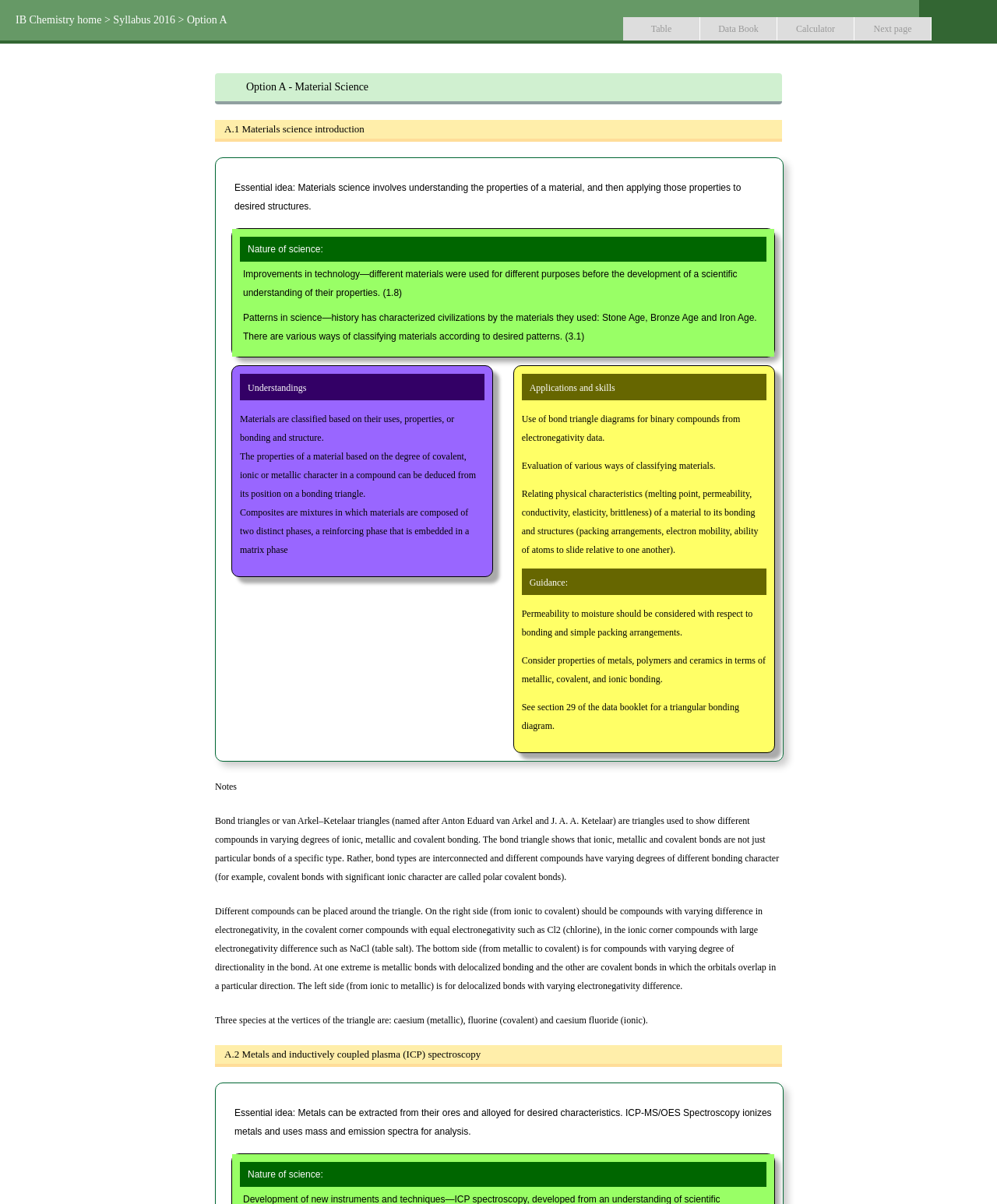Pinpoint the bounding box coordinates of the clickable element to carry out the following instruction: "Click on the 'IB Chemistry home' link."

[0.016, 0.012, 0.102, 0.021]